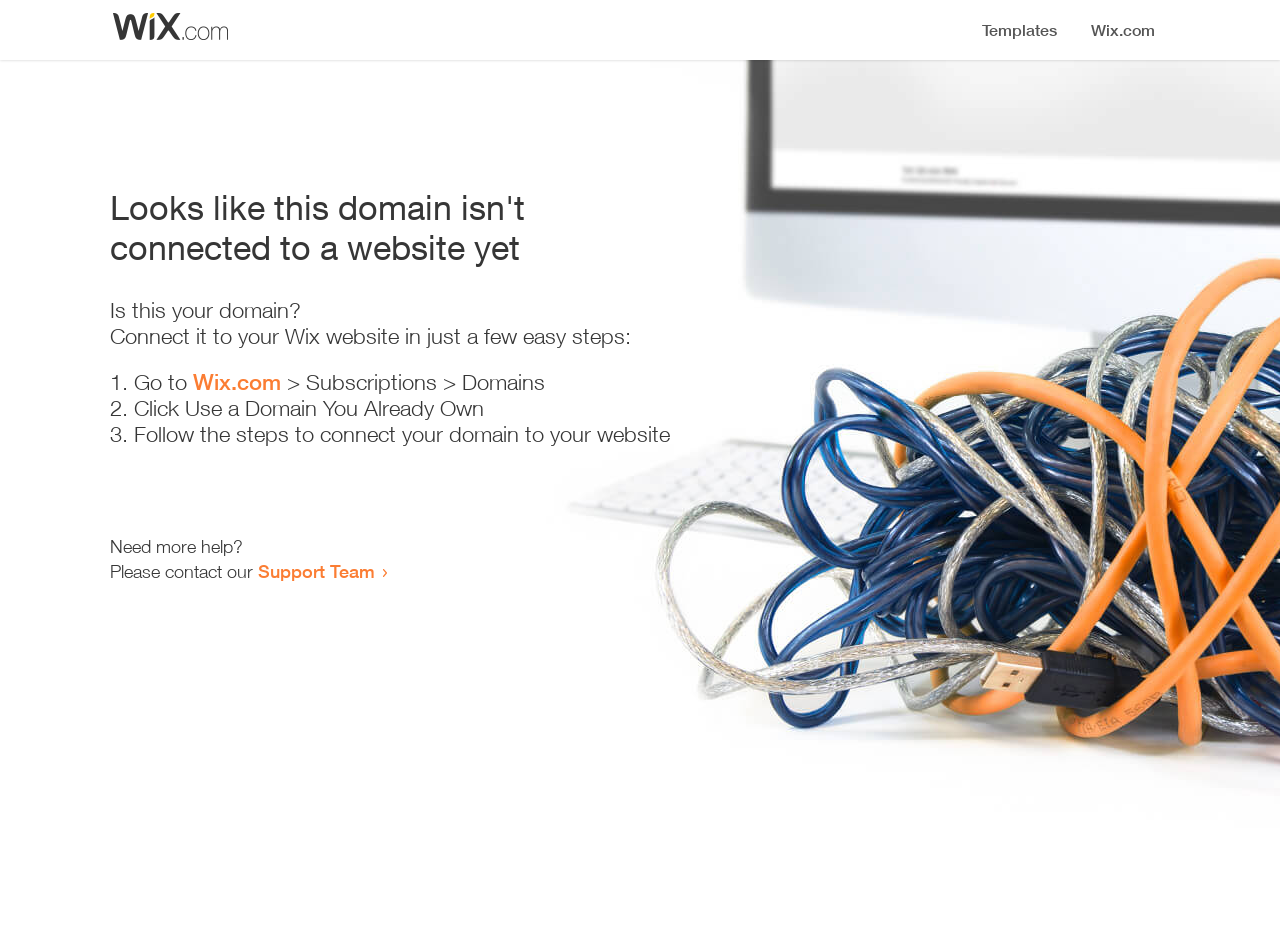Based on the image, give a detailed response to the question: What is the current status of the domain?

The webpage displays a message 'Looks like this domain isn't connected to a website yet', indicating that the domain is not currently connected to a website.